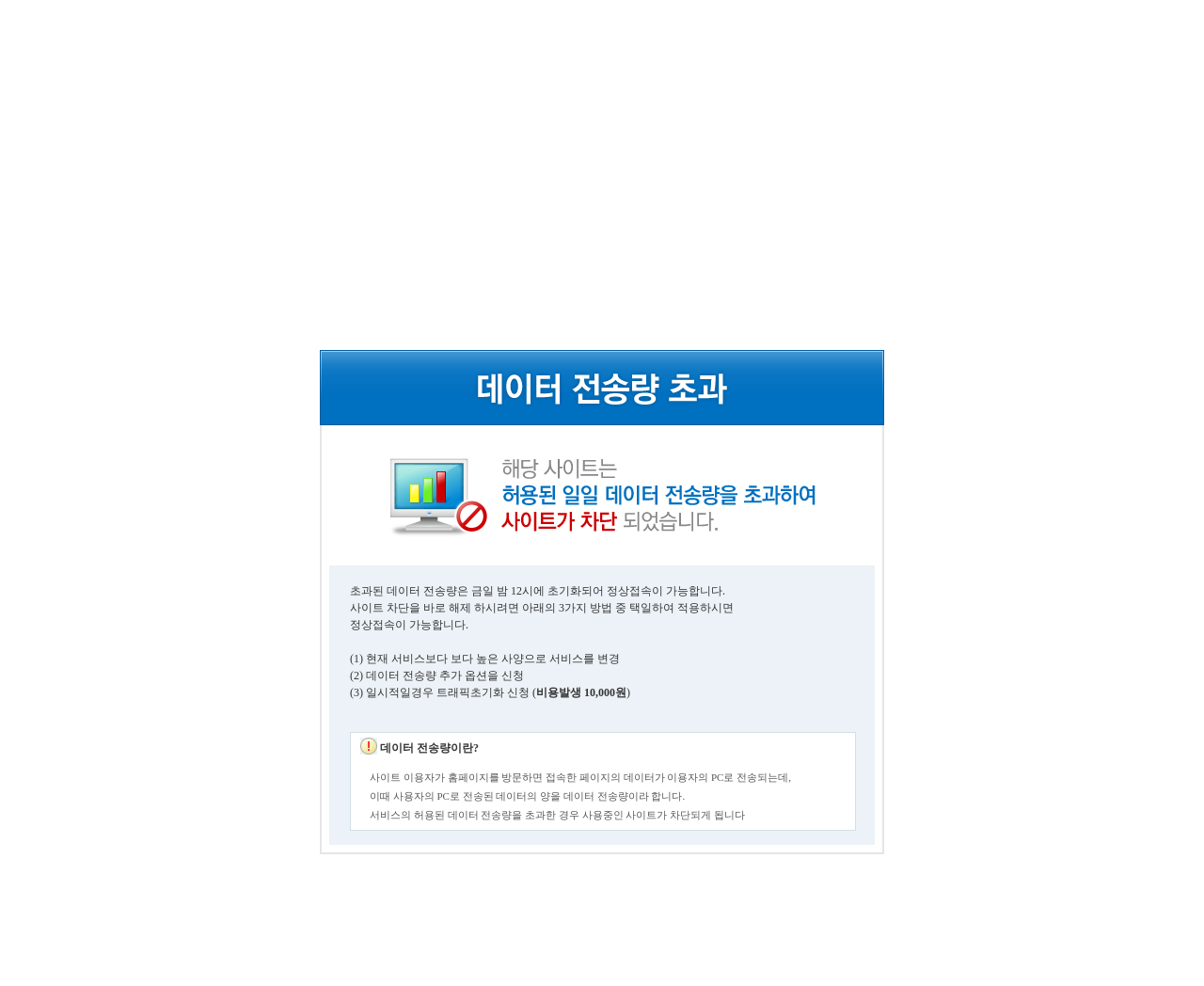Answer the question using only one word or a concise phrase: What is the cost of temporary traffic initialization?

10,000 won